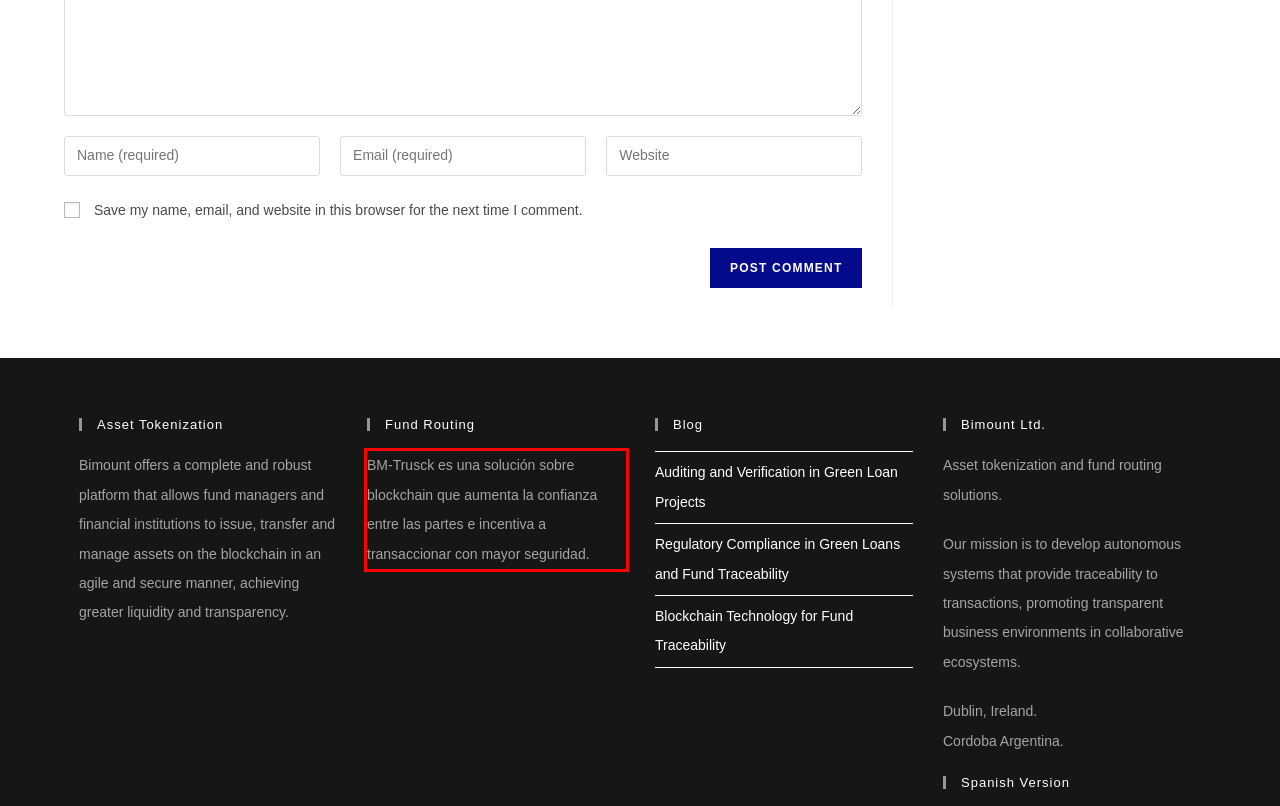Please perform OCR on the UI element surrounded by the red bounding box in the given webpage screenshot and extract its text content.

BM-Trusck es una solución sobre blockchain que aumenta la confianza entre las partes e incentiva a transaccionar con mayor seguridad.